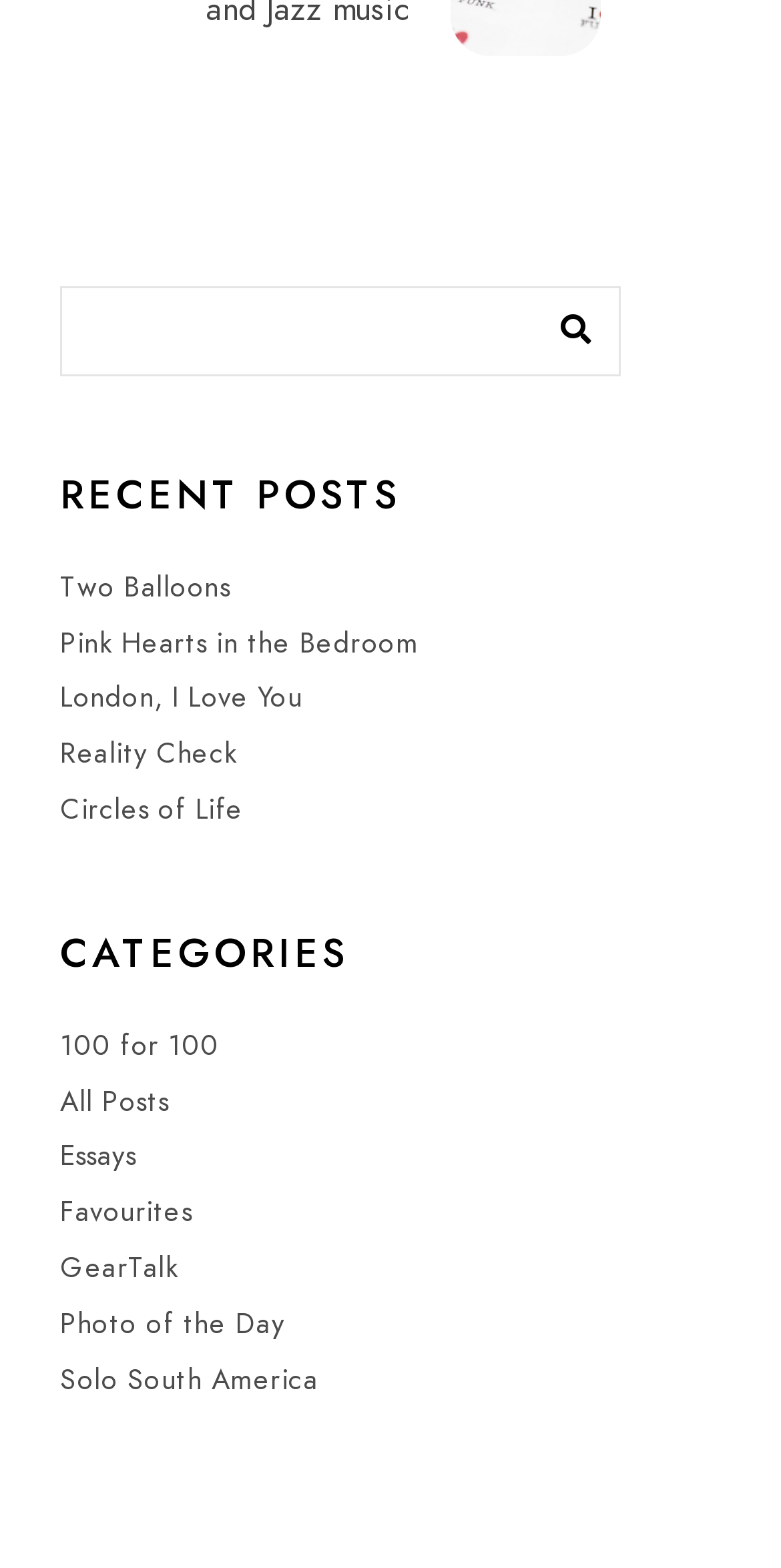Pinpoint the bounding box coordinates of the clickable element needed to complete the instruction: "submit the form". The coordinates should be provided as four float numbers between 0 and 1: [left, top, right, bottom].

[0.672, 0.184, 0.764, 0.225]